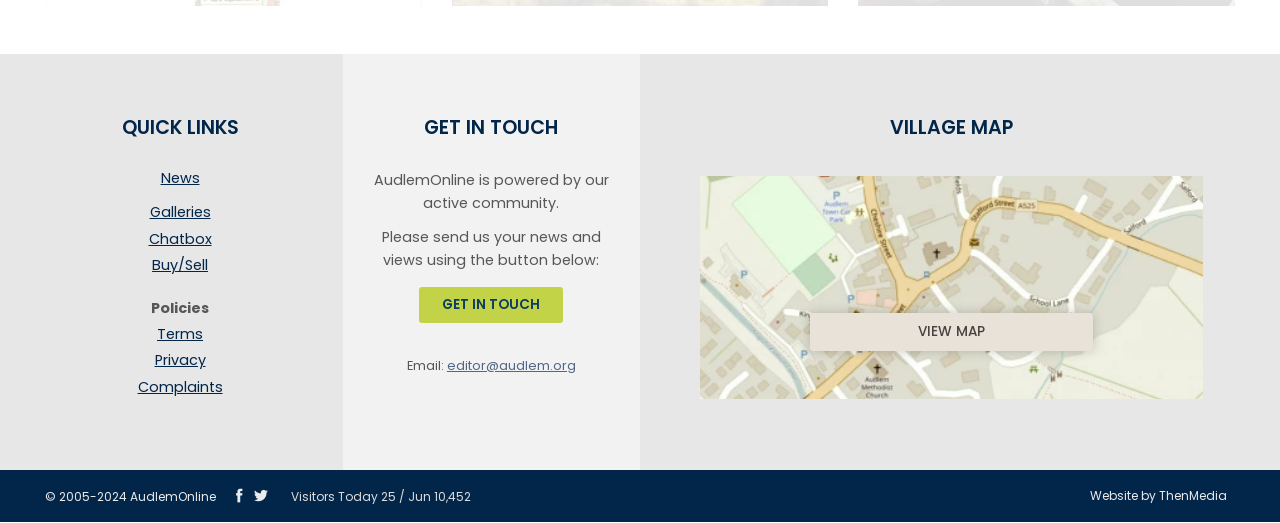Identify the bounding box coordinates of the region I need to click to complete this instruction: "Get in touch with the editor".

[0.349, 0.682, 0.45, 0.715]